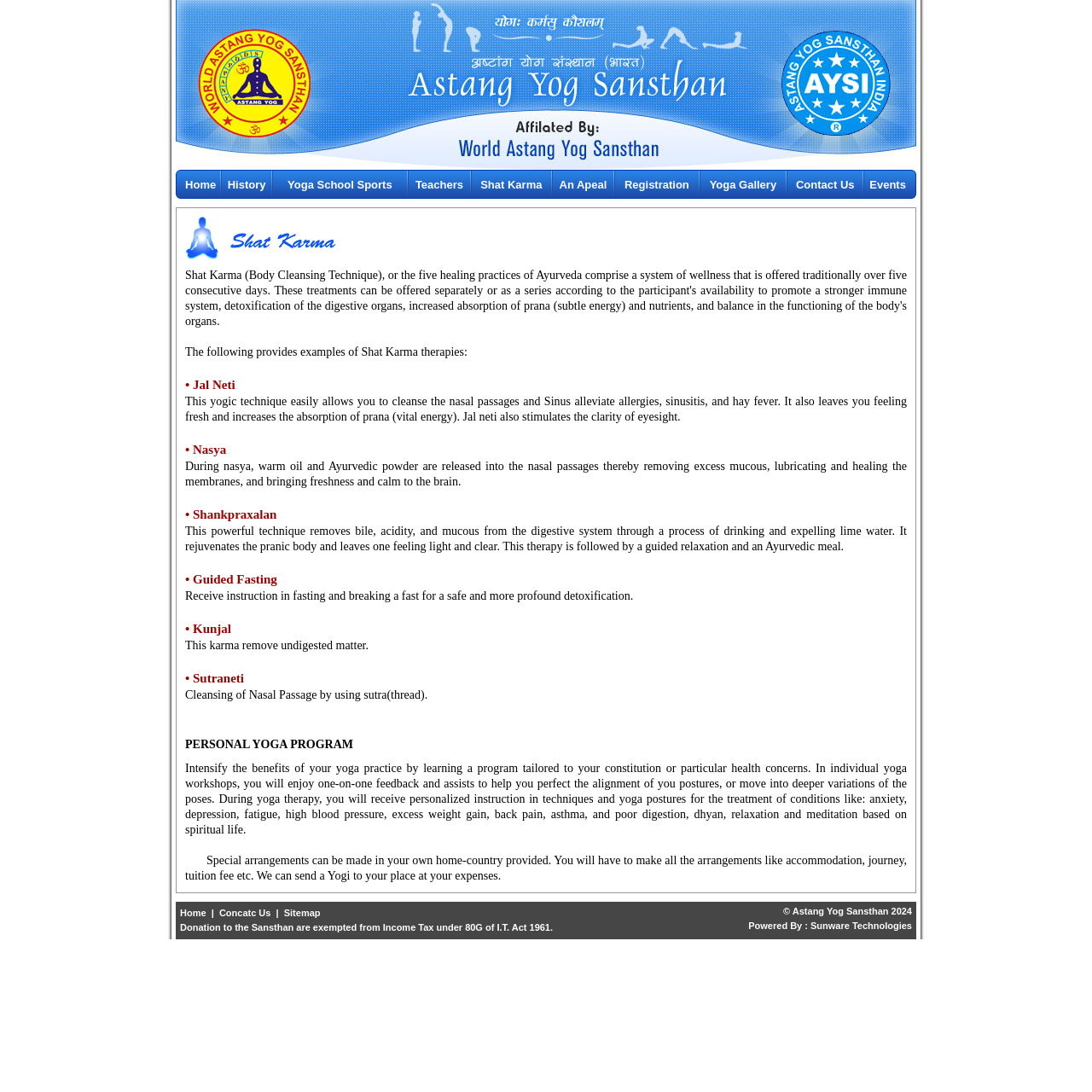Examine the image and give a thorough answer to the following question:
What is the benefit of Shankpraxalan therapy?

The webpage states that Shankpraxalan therapy removes bile, acidity, and mucous from the digestive system, and rejuvenates the pranic body, leaving one feeling light and clear.